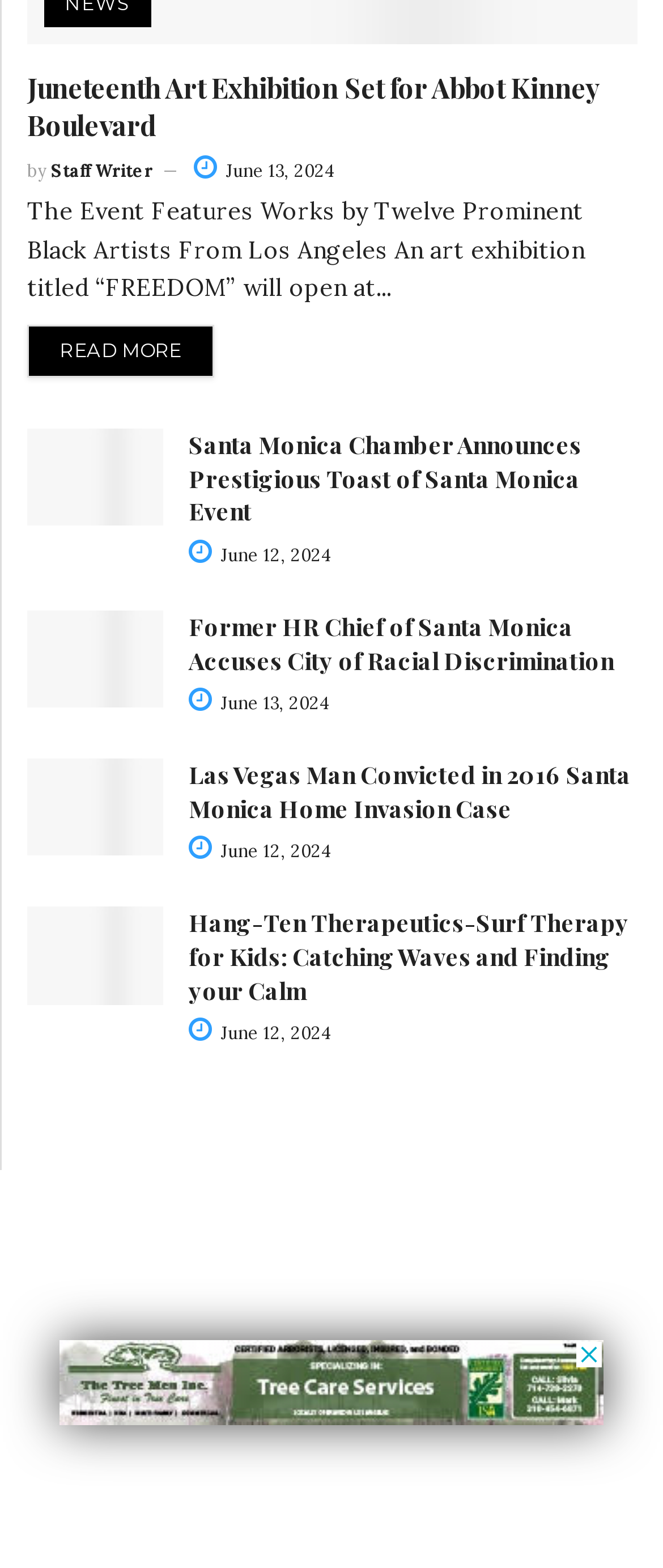Locate the bounding box coordinates of the region to be clicked to comply with the following instruction: "Learn about the Former HR Chief of Santa Monica's accusations". The coordinates must be four float numbers between 0 and 1, in the form [left, top, right, bottom].

[0.041, 0.389, 0.246, 0.451]